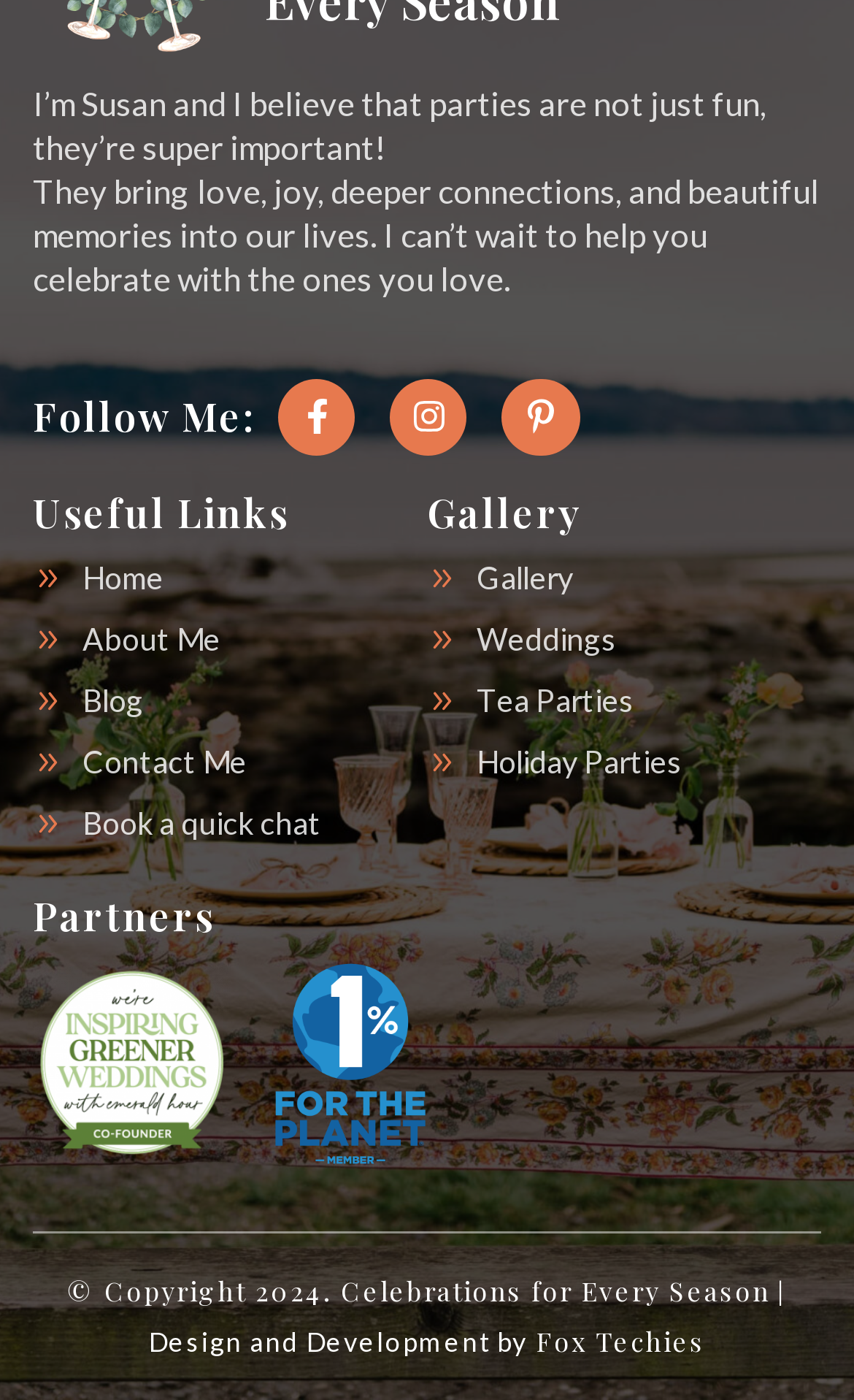What is the organization that the author is a member of?
Look at the screenshot and give a one-word or phrase answer.

1% For The Planet